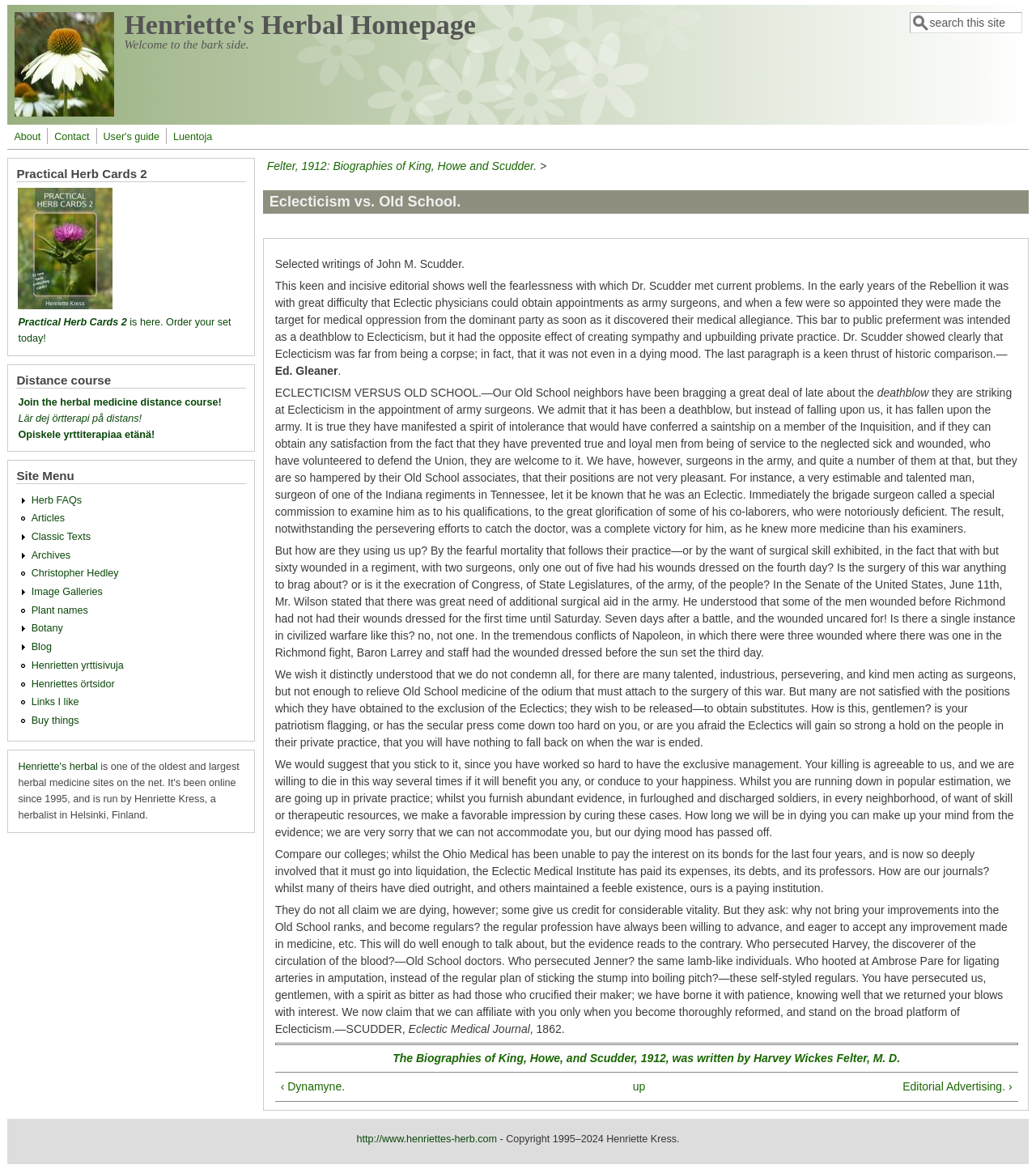Identify the bounding box coordinates of the section that should be clicked to achieve the task described: "Learn about Practical Herb Cards 2".

[0.016, 0.142, 0.237, 0.156]